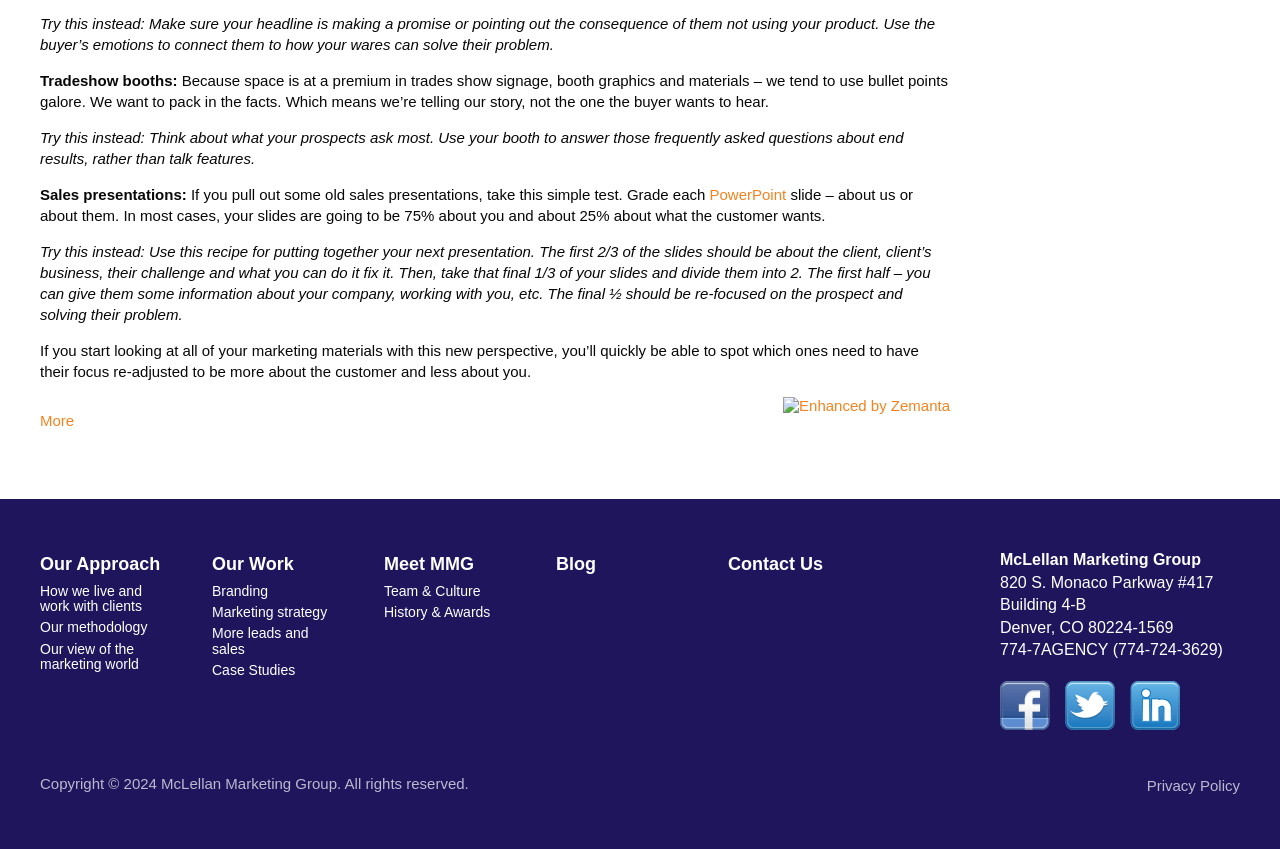Please identify the bounding box coordinates of the element's region that should be clicked to execute the following instruction: "Click 'More'". The bounding box coordinates must be four float numbers between 0 and 1, i.e., [left, top, right, bottom].

[0.031, 0.486, 0.058, 0.506]